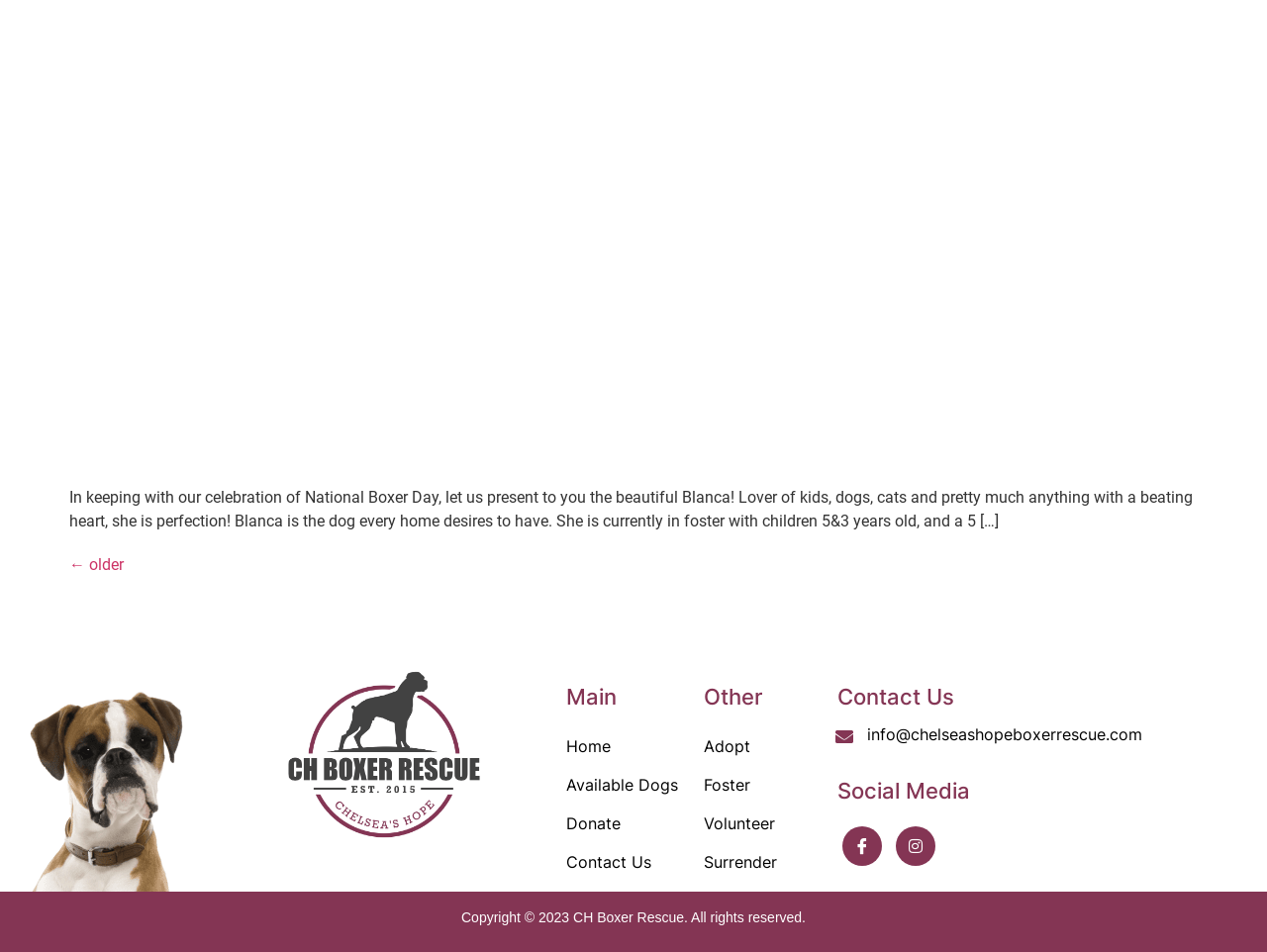What is the current year according to the copyright information?
Look at the image and provide a short answer using one word or a phrase.

2023